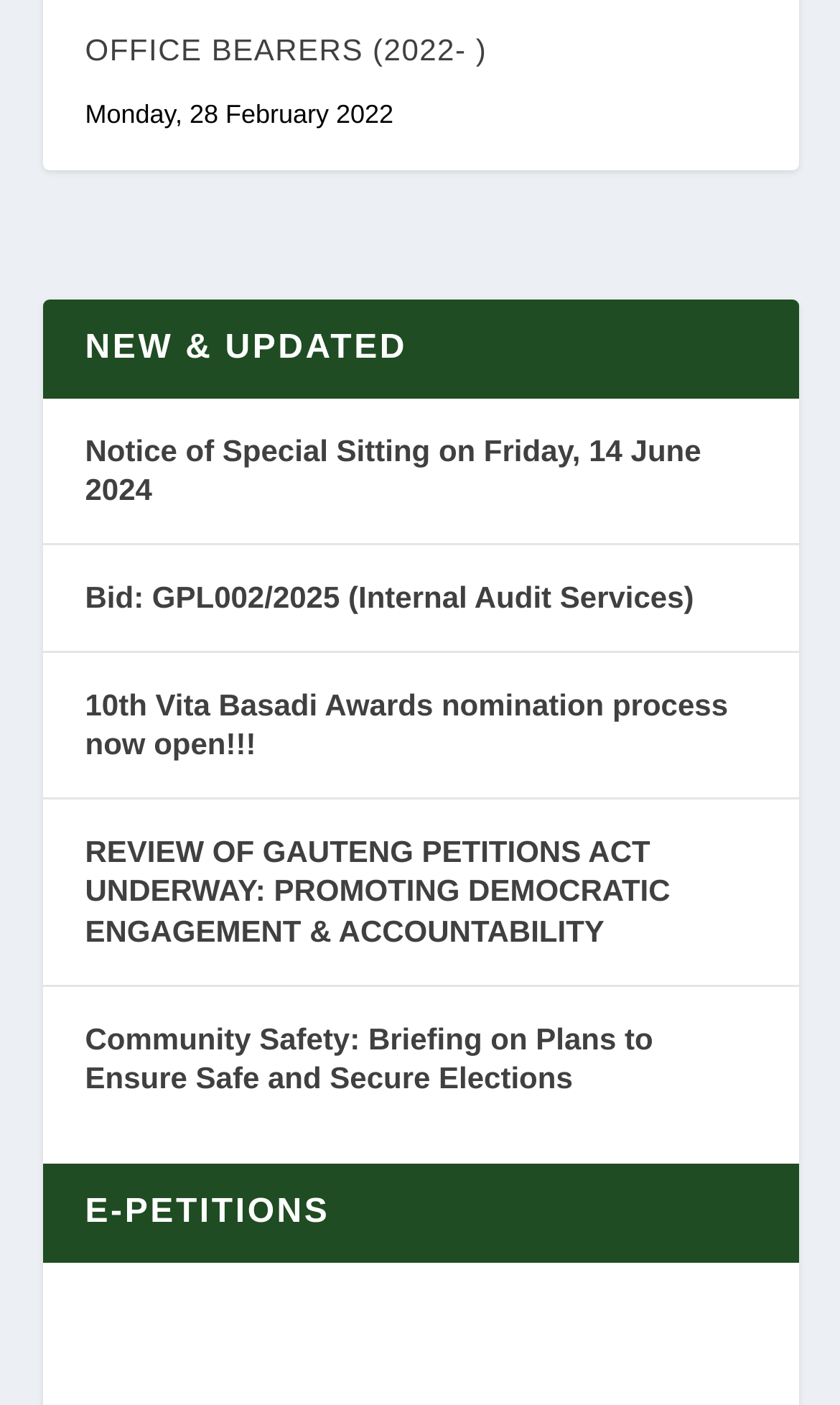Use a single word or phrase to answer the question:
How many links are there under 'NEW & UPDATED'?

5